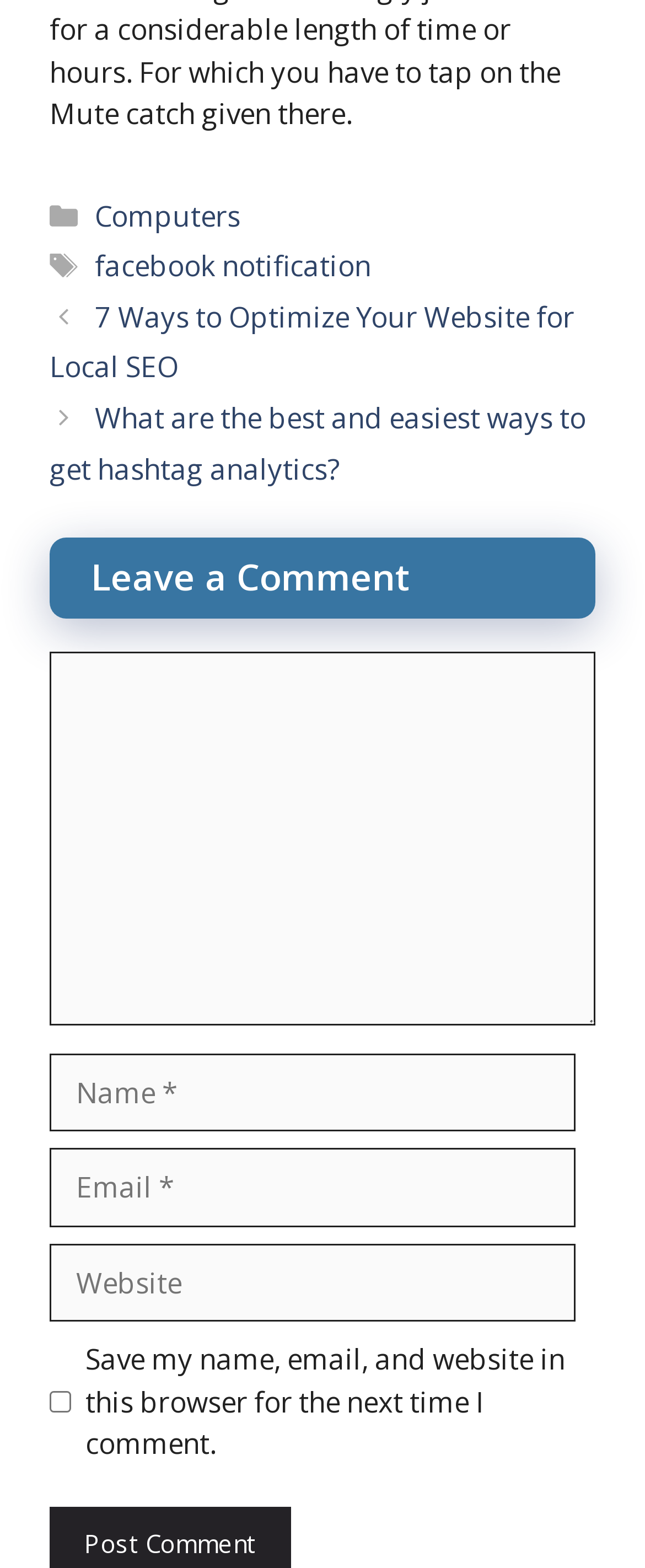What is the label of the first textbox?
Refer to the screenshot and answer in one word or phrase.

Comment